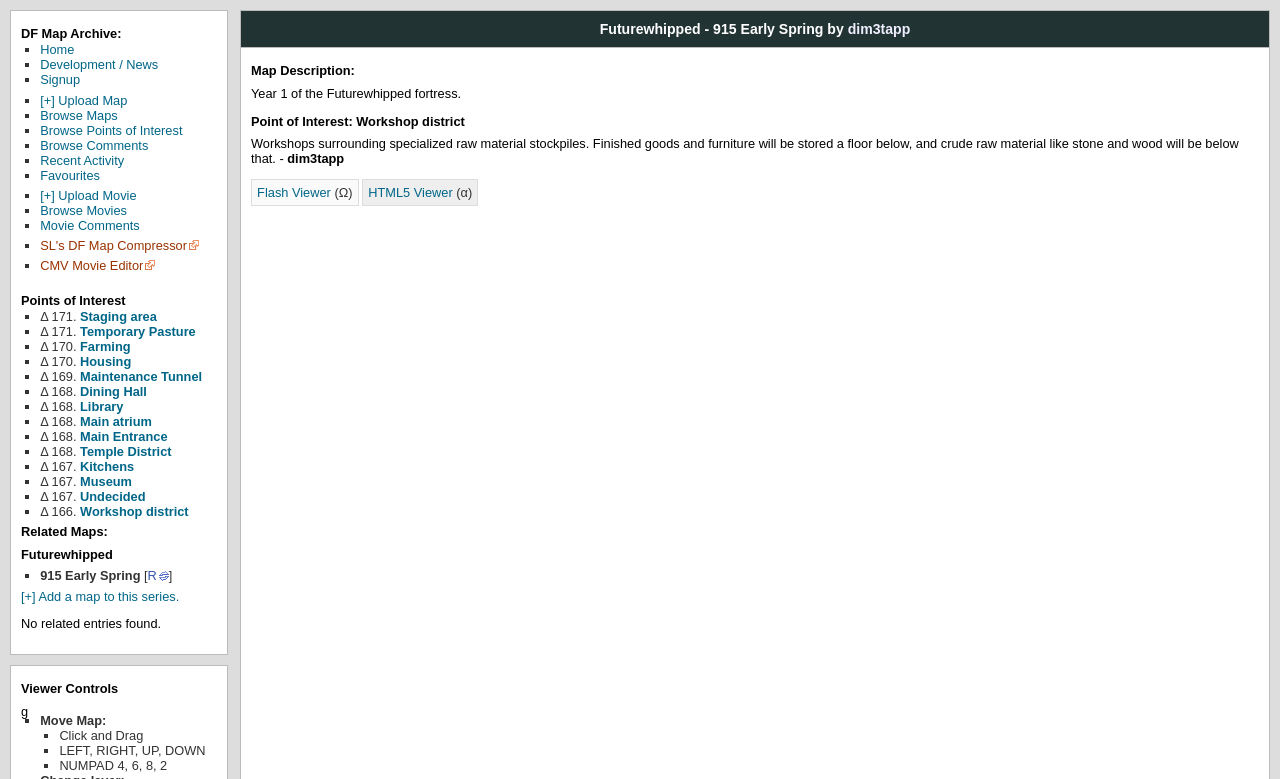What is the alternative map viewer mentioned on the webpage?
Answer the question with as much detail as you can, using the image as a reference.

The listitem 'Currently in Alpha mode - developing new functionality' mentions the alternative map viewer as 'HTML5 Viewer', which is a link.